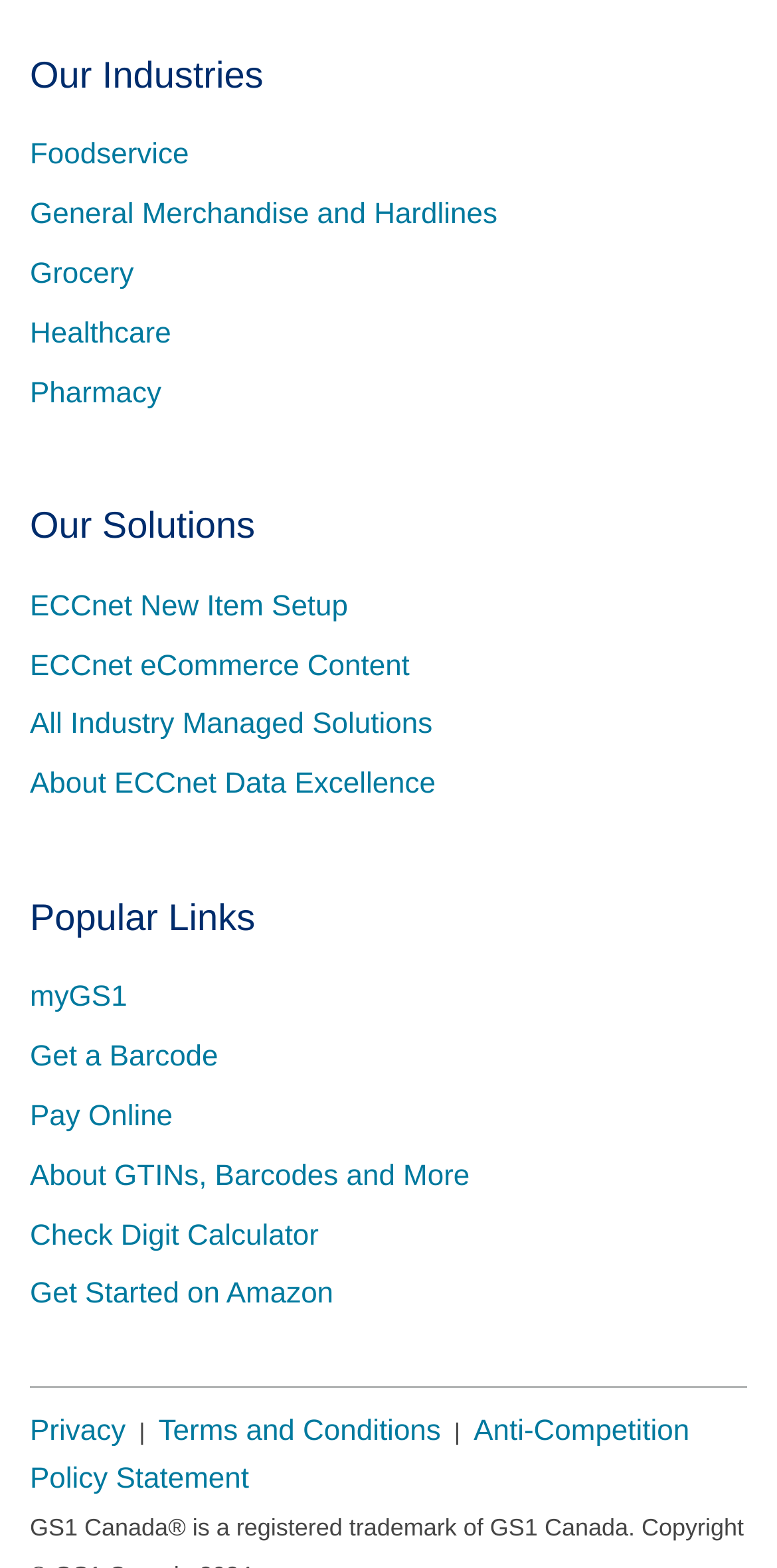Could you indicate the bounding box coordinates of the region to click in order to complete this instruction: "Access myGS1".

[0.038, 0.627, 0.164, 0.647]